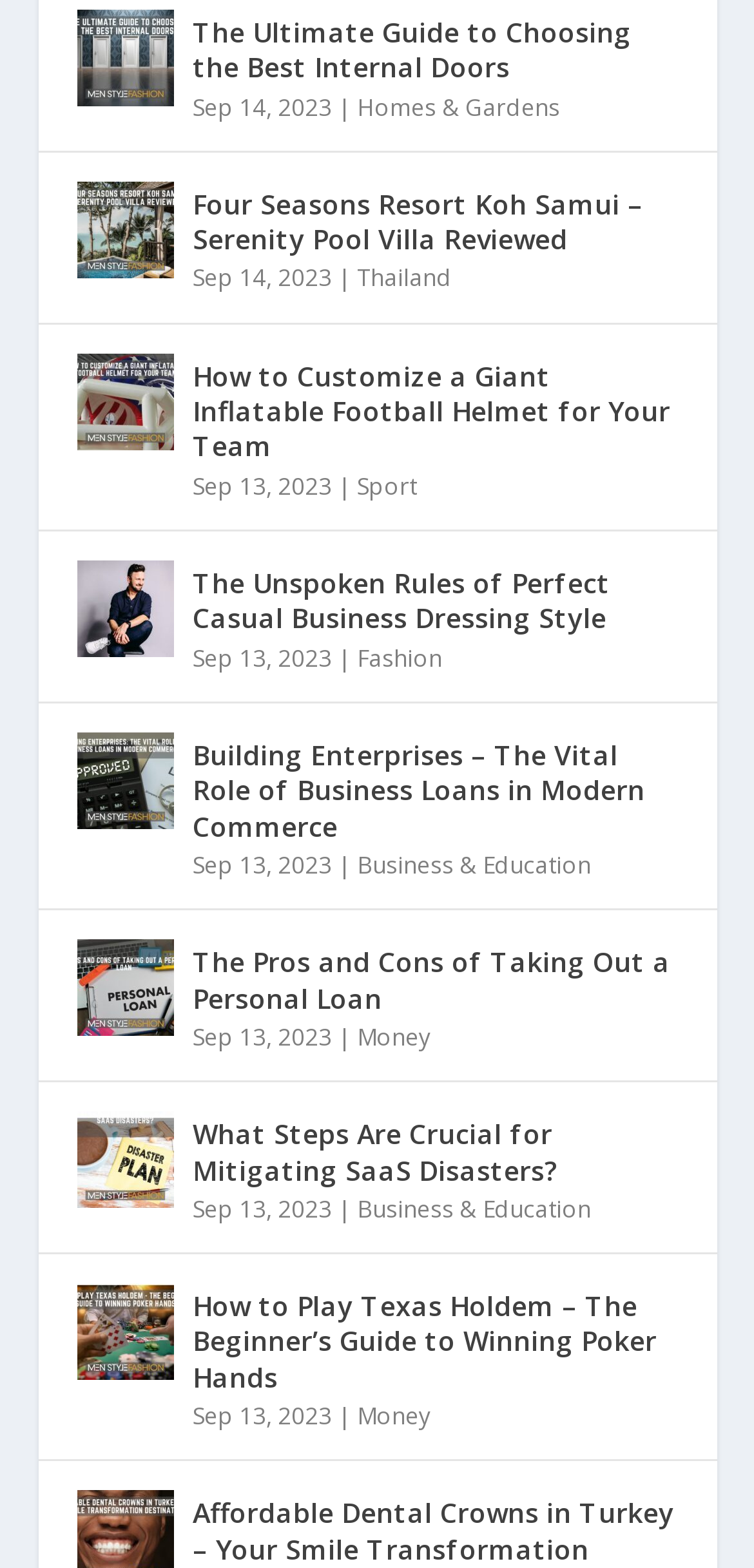Please locate the bounding box coordinates of the element that should be clicked to achieve the given instruction: "Go to previous page".

None